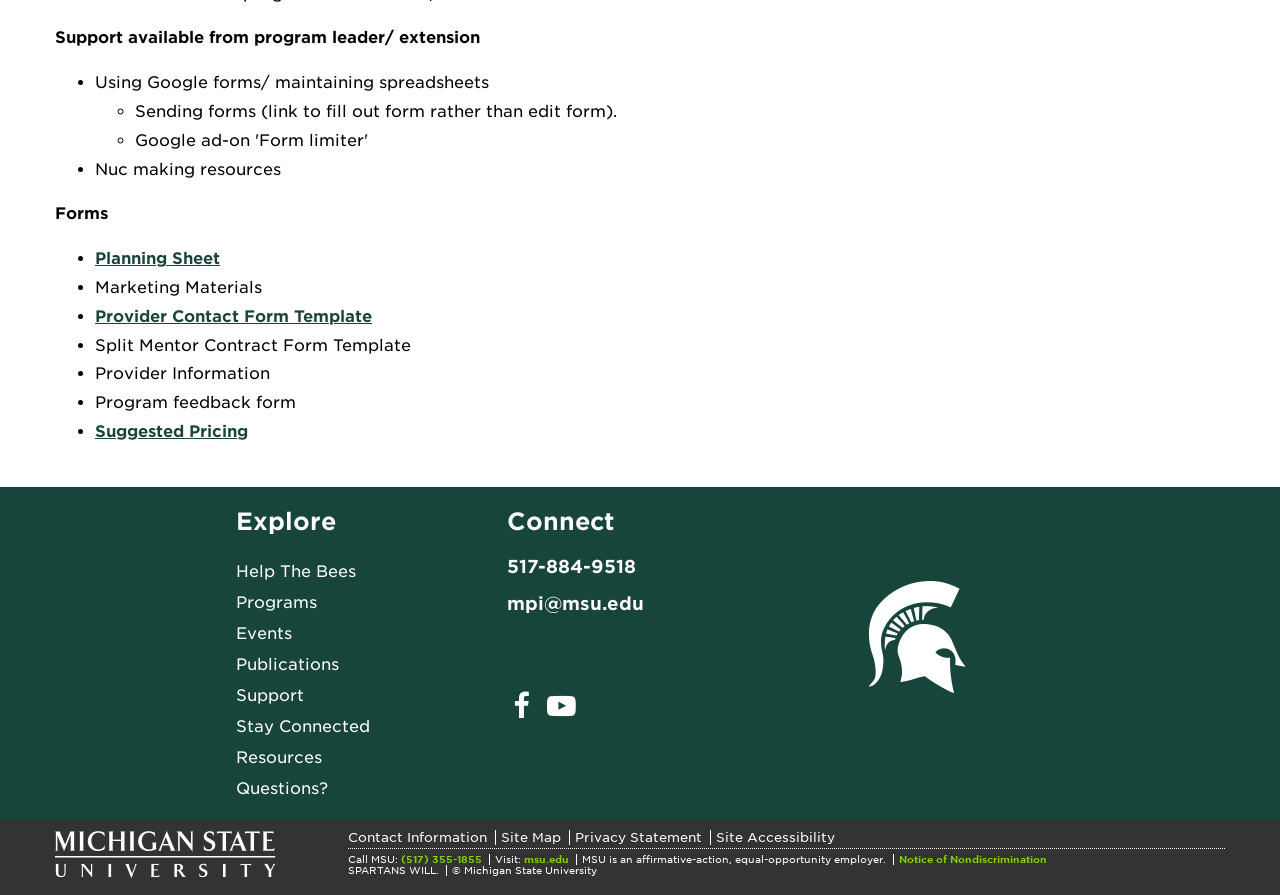Locate the coordinates of the bounding box for the clickable region that fulfills this instruction: "Click on 'Provider Contact Form Template'".

[0.074, 0.343, 0.291, 0.364]